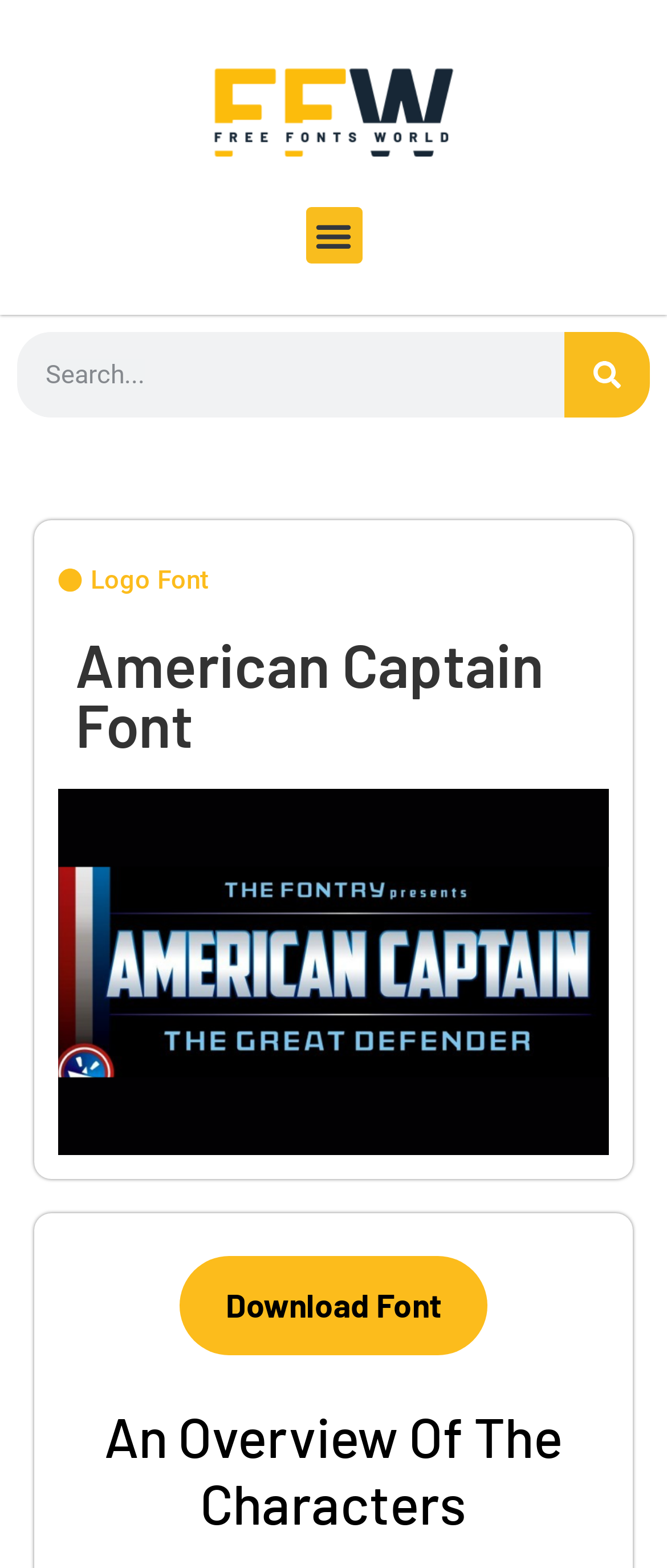What is the purpose of the button?
Please provide an in-depth and detailed response to the question.

The button with the text 'Download Font' is located at the bottom of the webpage, suggesting that its purpose is to allow users to download the American Captain Font.